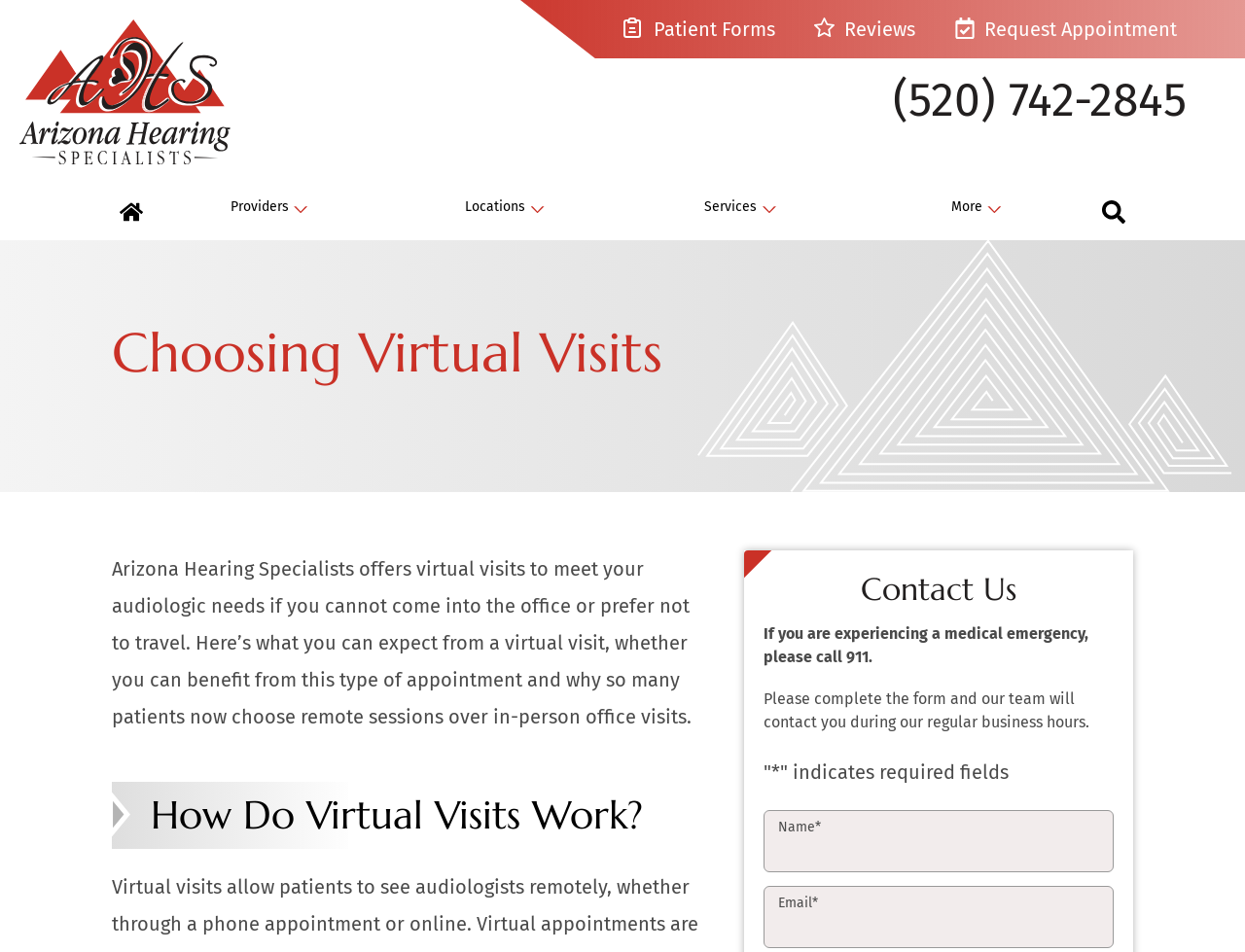Provide an in-depth caption for the webpage.

The webpage is about Arizona Hearing Specialists, a healthcare provider that offers virtual visits for audiologic needs. At the top left corner, there is a link to the Arizona Hearing Specialists' home page, accompanied by a small image. Next to it, there are three links: "Patient Forms", "Reviews", and "Request Appointment". Below these links, there is a call-to-action link to call the office at (520) 742-2845.

Below the top navigation bar, there is a horizontal menubar with six menu items: "Home", "Providers", "Locations", "Services", "More", and "Search". 

The main content of the webpage is divided into four sections. The first section has a heading "Choosing Virtual Visits" and a paragraph of text that explains what virtual visits are and how they can benefit patients. The second section has a heading "How Do Virtual Visits Work?" but the content is not provided in the accessibility tree.

The third section has a heading "Contact Us" and provides some contact information. There is a warning message that advises patients to call 911 in case of a medical emergency. Below this message, there is a form that patients can fill out to contact the office. The form has fields for name and email, and there is a note that indicates required fields.

Overall, the webpage is focused on providing information about virtual visits and encouraging patients to contact the office for more information or to schedule an appointment.